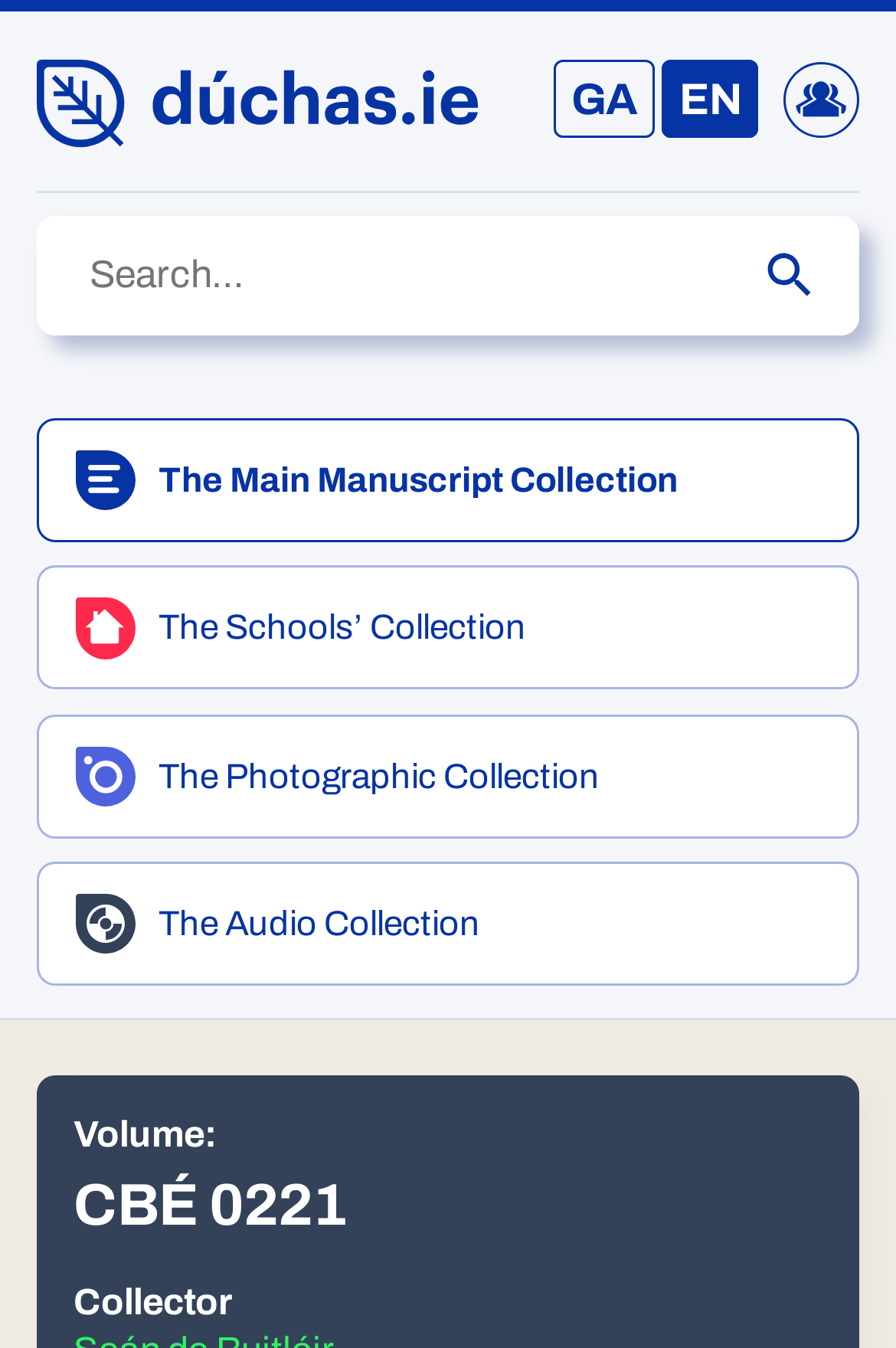Identify the bounding box coordinates of the region I need to click to complete this instruction: "visit The Main Manuscript Collection".

[0.041, 0.31, 0.959, 0.402]